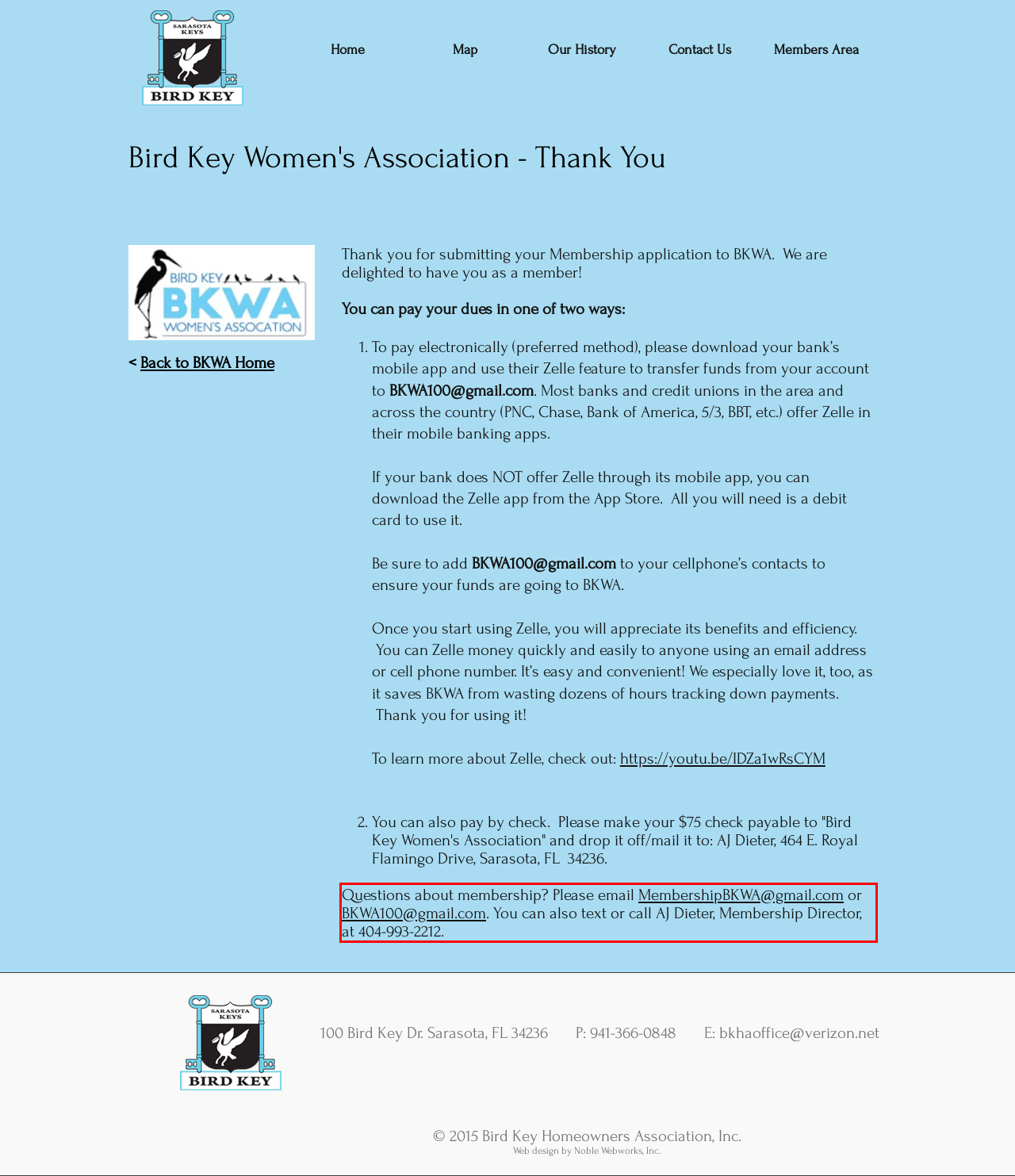Please extract the text content from the UI element enclosed by the red rectangle in the screenshot.

Questions about membership? Please email MembershipBKWA@gmail.com or BKWA100@gmail.com. You can also text or call AJ Dieter, Membership Director, at 404-993-2212.